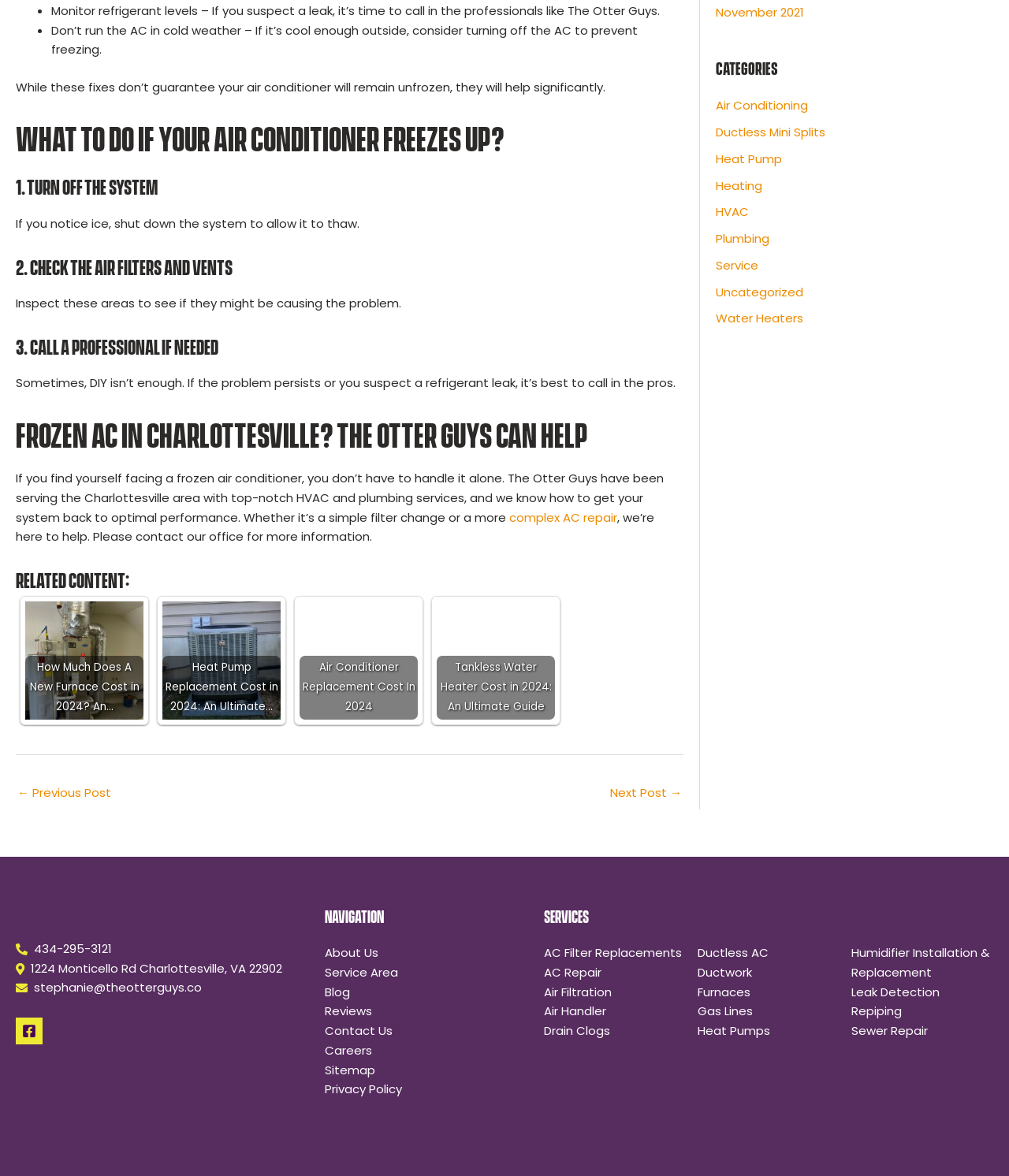Carefully examine the image and provide an in-depth answer to the question: What is the location of The Otter Guys' office?

The location of The Otter Guys' office is mentioned in the footer section of the webpage as 1224 Monticello Rd, Charlottesville, VA 22902.